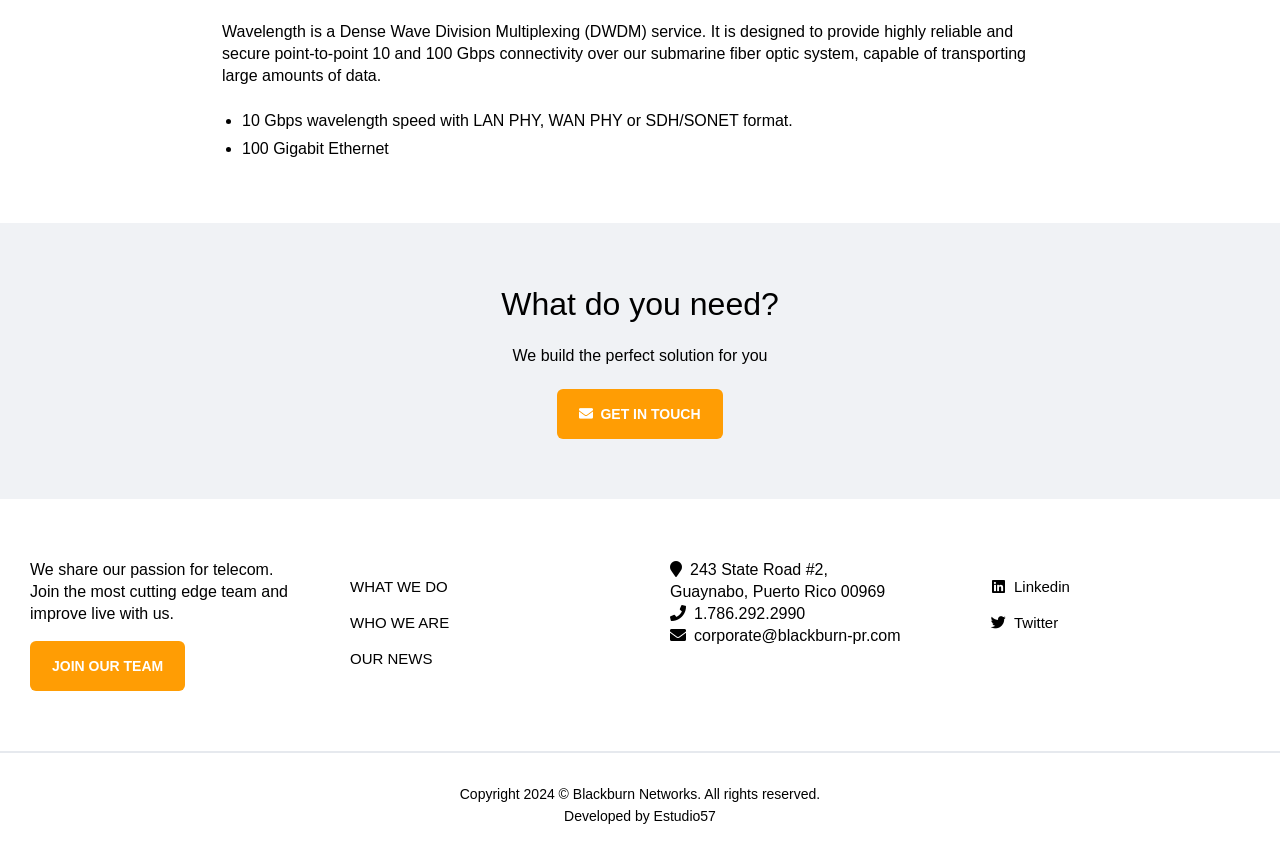Identify the bounding box coordinates of the element that should be clicked to fulfill this task: "Get in touch with the team". The coordinates should be provided as four float numbers between 0 and 1, i.e., [left, top, right, bottom].

[0.436, 0.454, 0.564, 0.512]